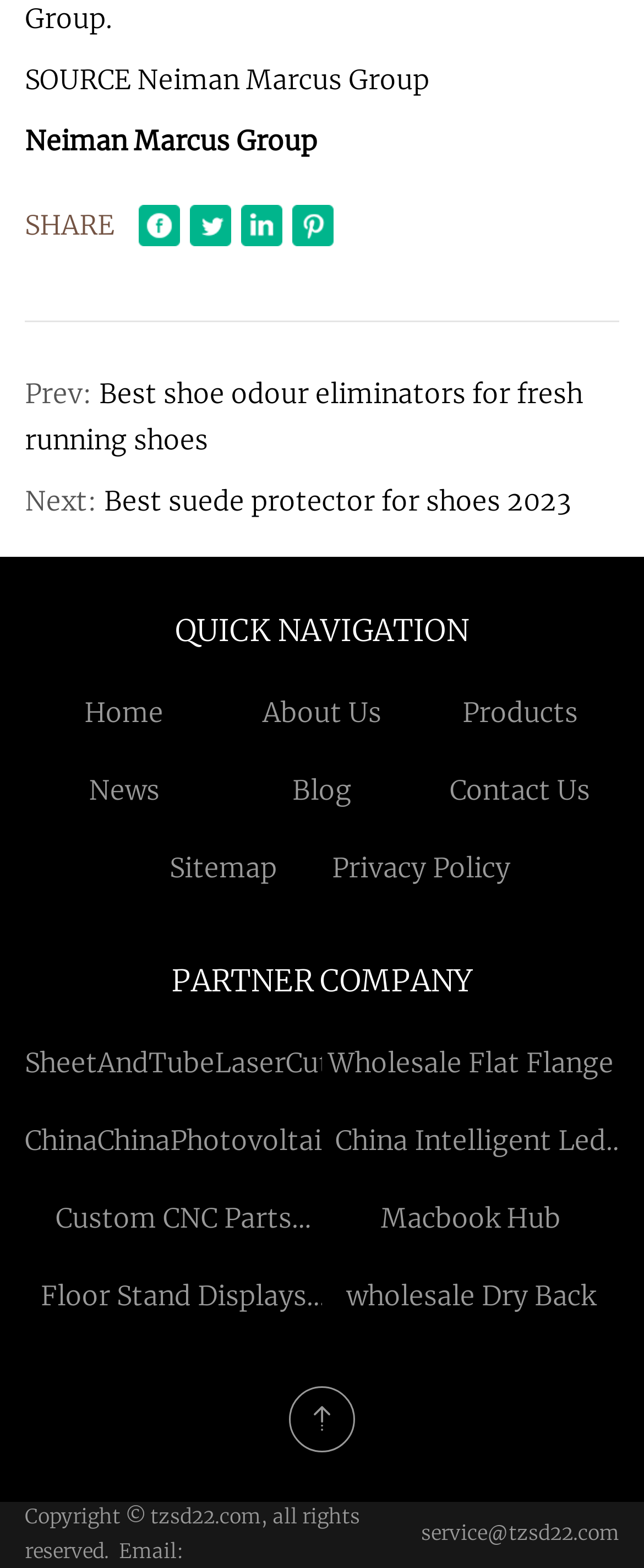Given the element description, predict the bounding box coordinates in the format (top-left x, top-left y, bottom-right x, bottom-right y). Make sure all values are between 0 and 1. Here is the element description: Floor Stand Displays suppliers

[0.063, 0.816, 0.506, 0.866]